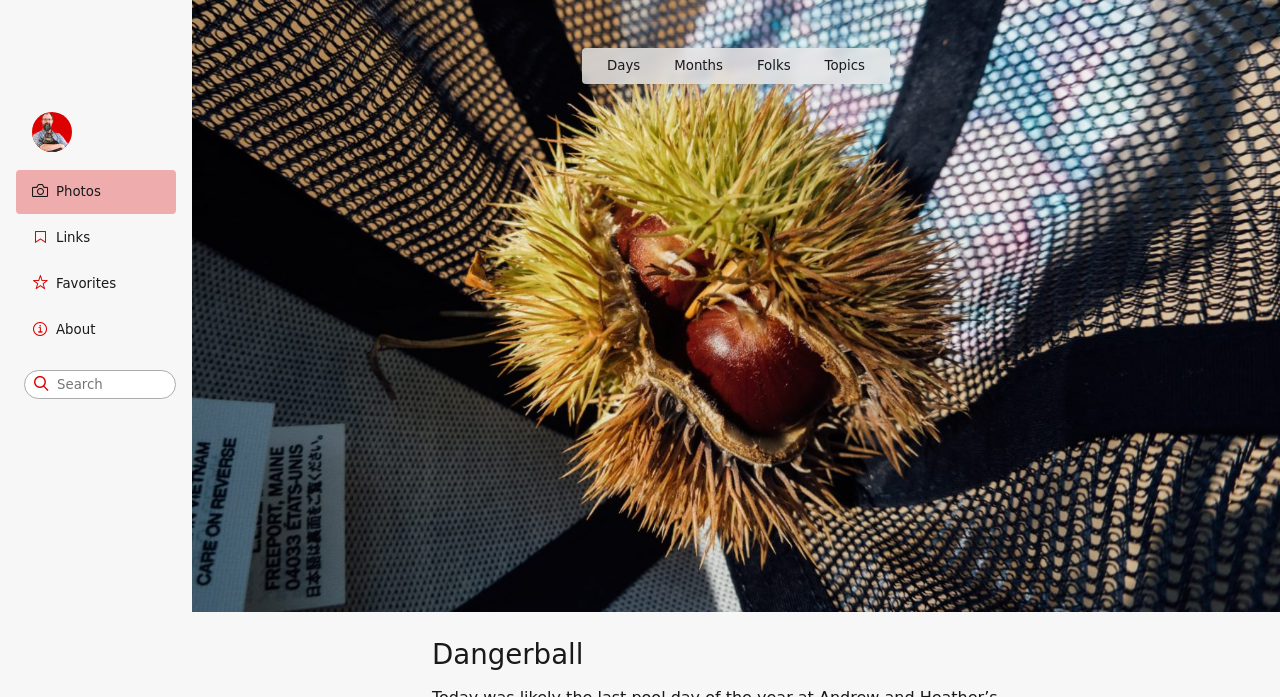Specify the bounding box coordinates of the area to click in order to execute this command: 'go to photos page'. The coordinates should consist of four float numbers ranging from 0 to 1, and should be formatted as [left, top, right, bottom].

[0.012, 0.244, 0.138, 0.307]